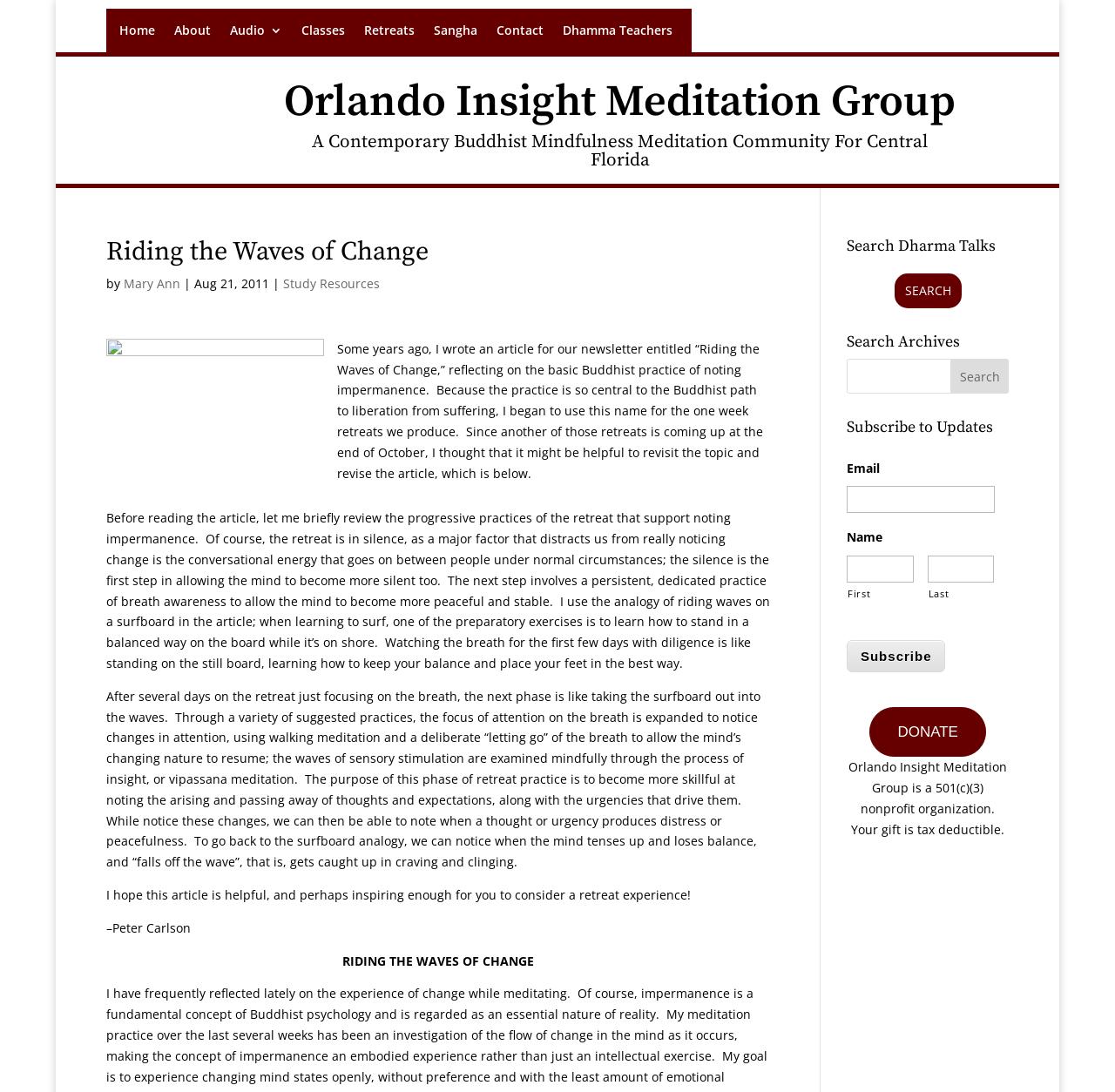What is the name of the author of the article at the end of the page?
Refer to the image and provide a one-word or short phrase answer.

Peter Carlson